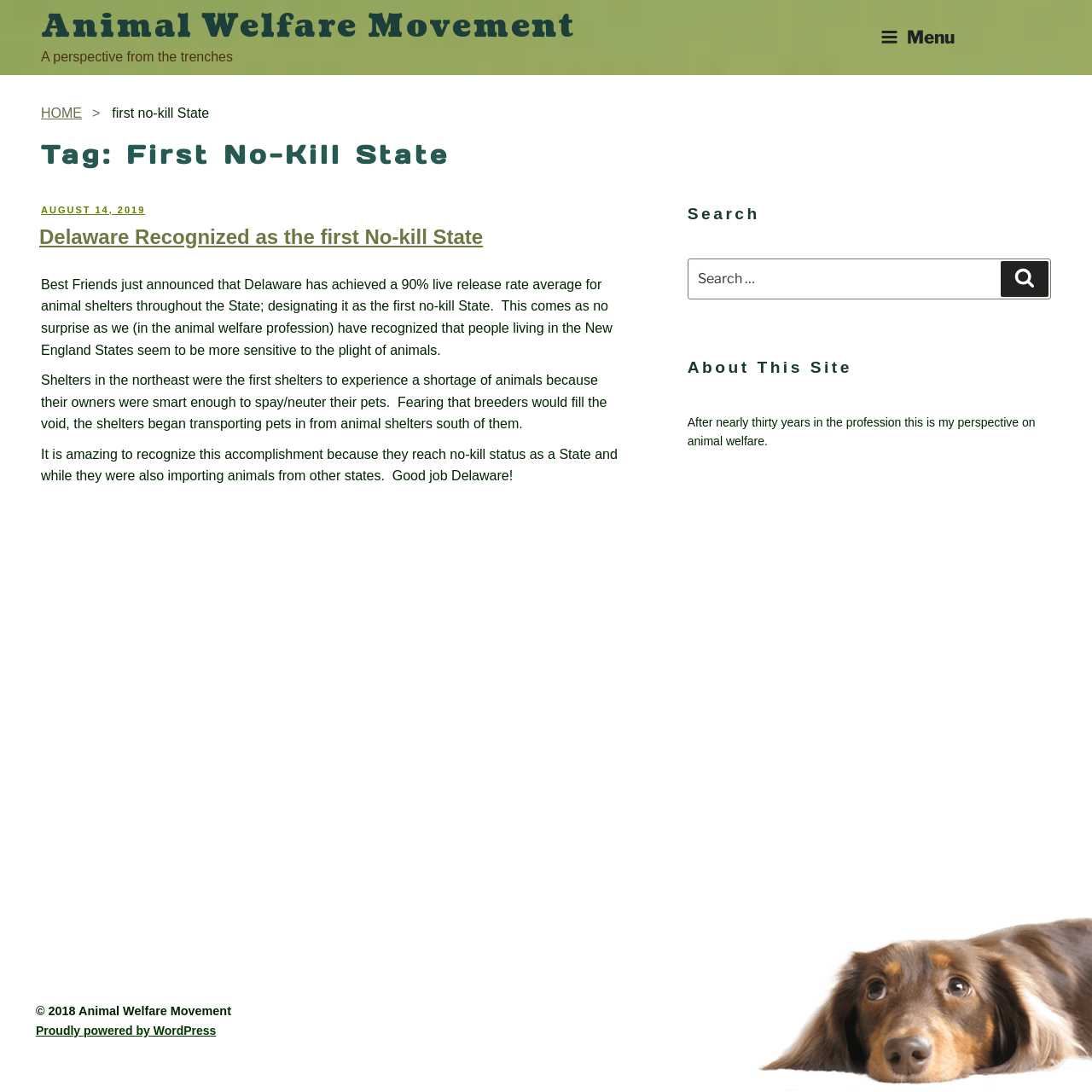What is the name of the state recognized as the first no-kill state?
Please look at the screenshot and answer in one word or a short phrase.

Delaware